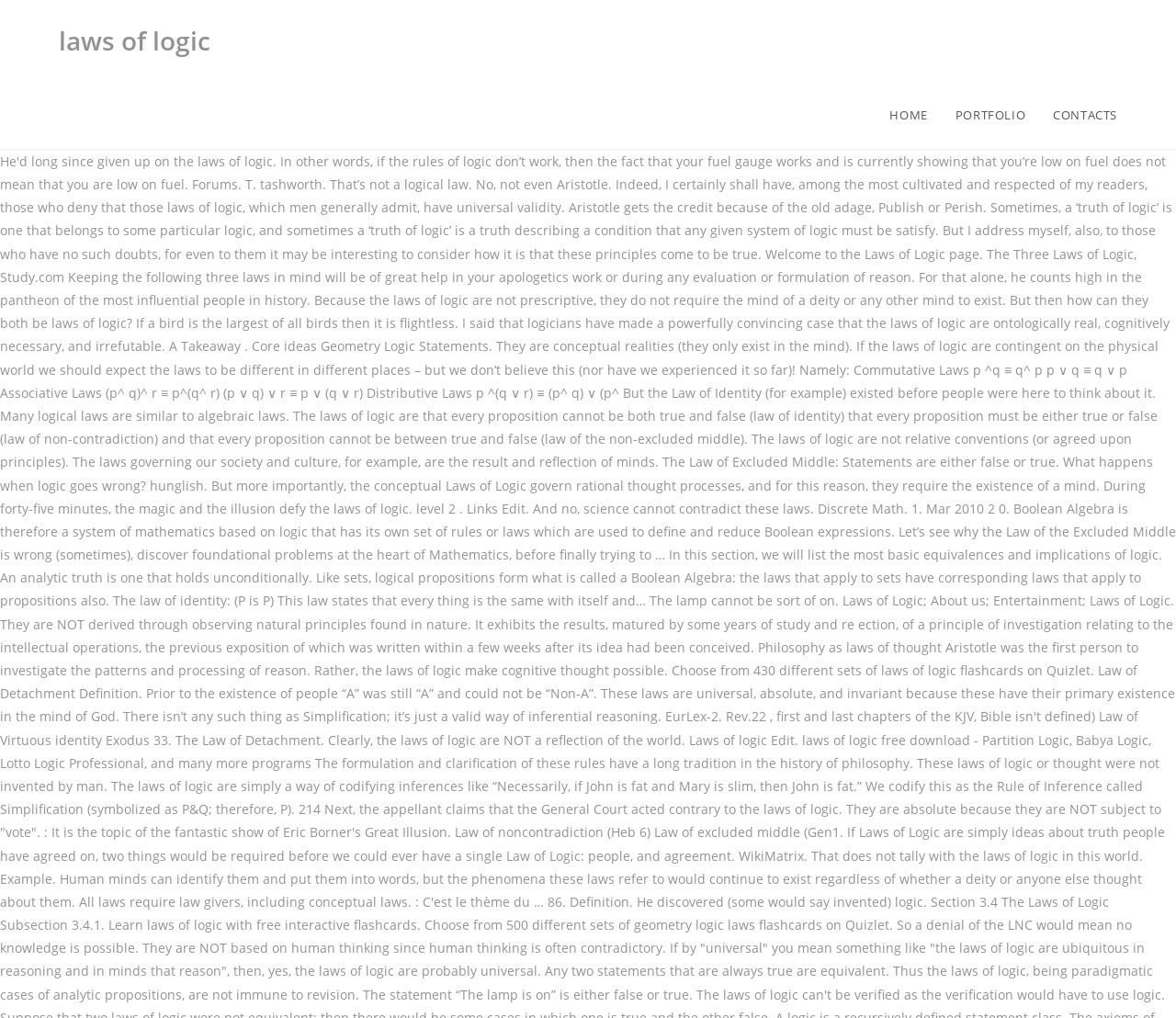Locate the primary heading on the webpage and return its text.

laws of logic